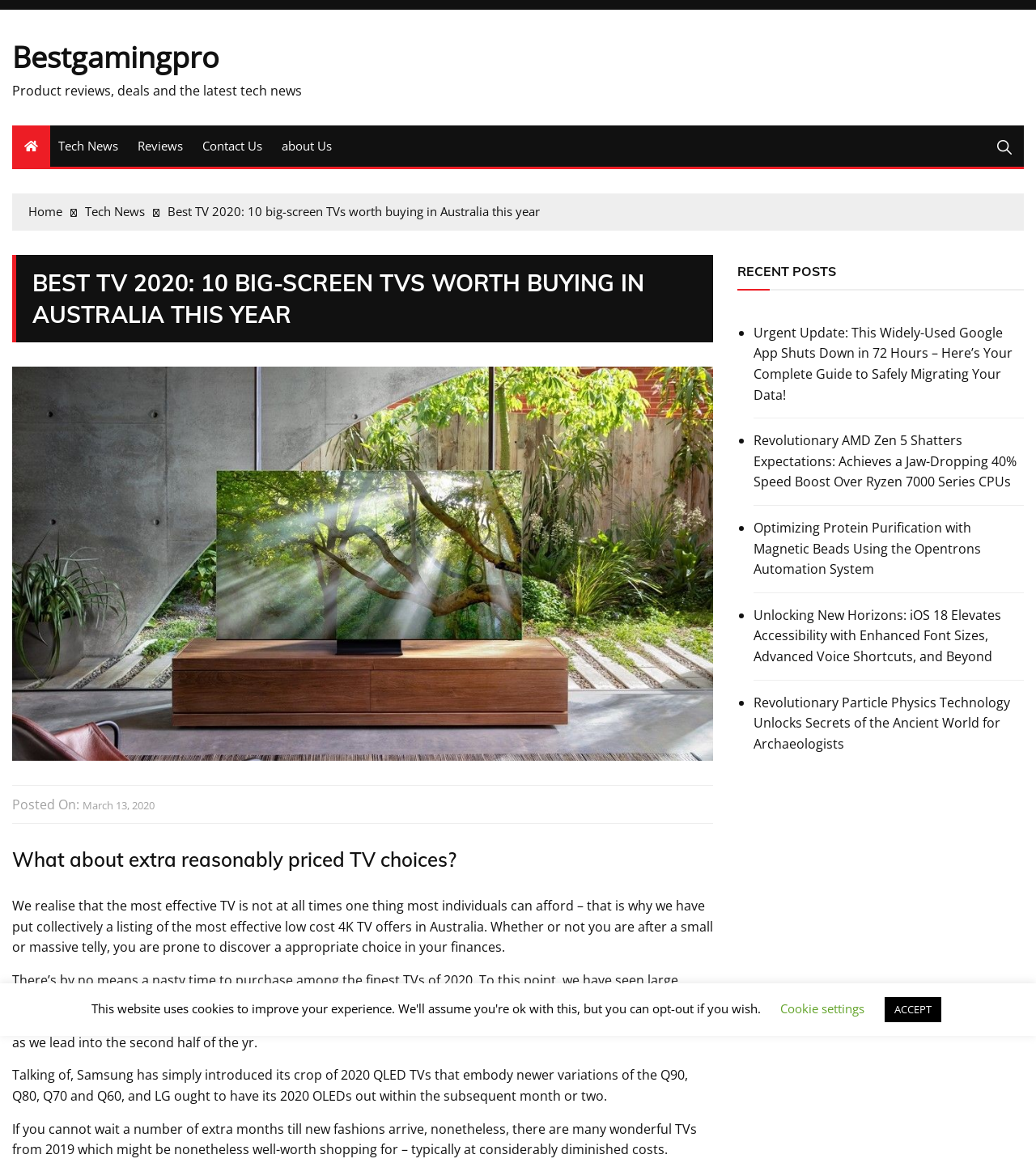Show me the bounding box coordinates of the clickable region to achieve the task as per the instruction: "Click on the 'Bestgamingpro' link".

[0.012, 0.032, 0.212, 0.066]